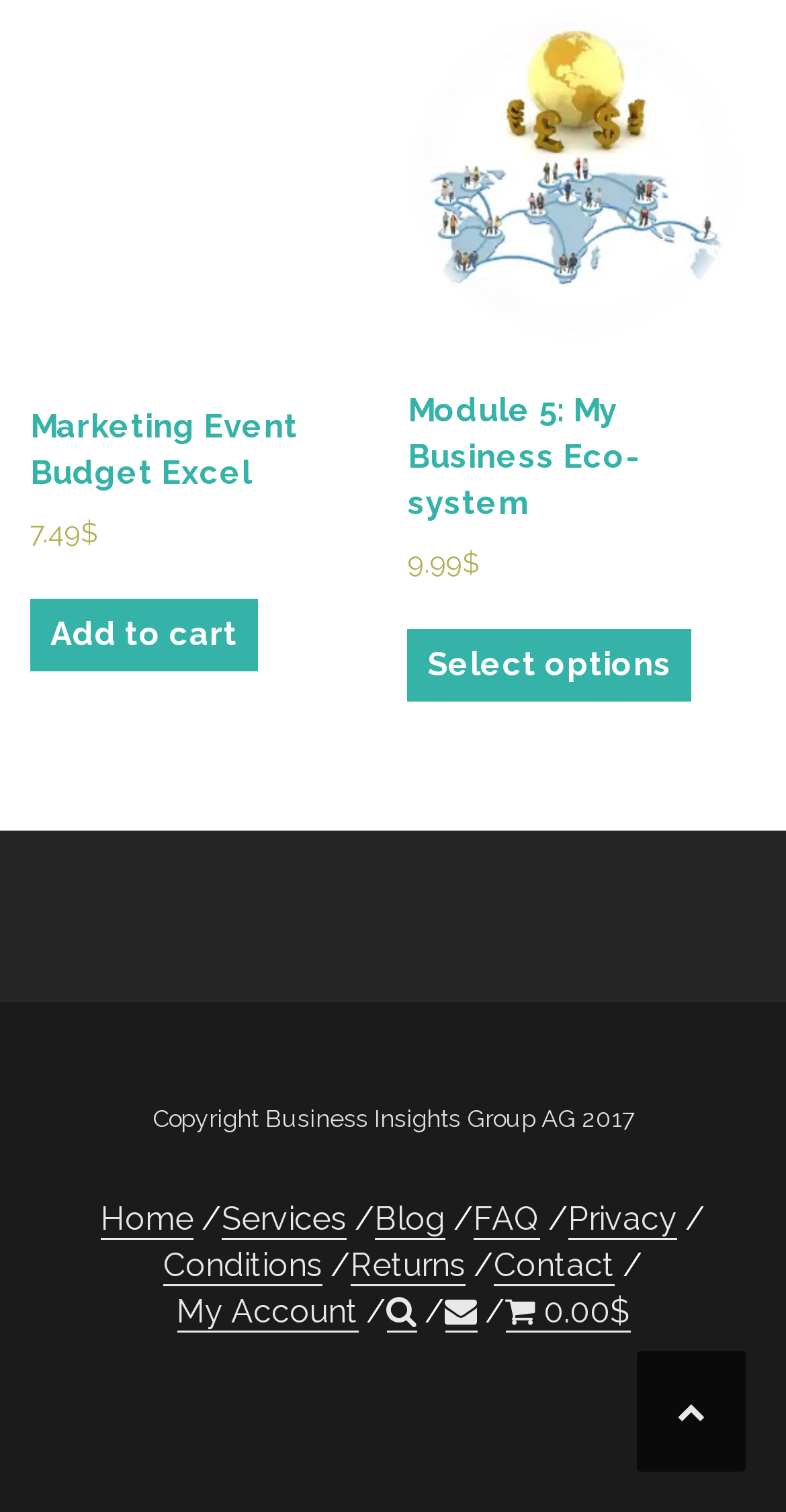Could you locate the bounding box coordinates for the section that should be clicked to accomplish this task: "View Marketing Event Budget Excel details".

[0.038, 0.006, 0.482, 0.366]